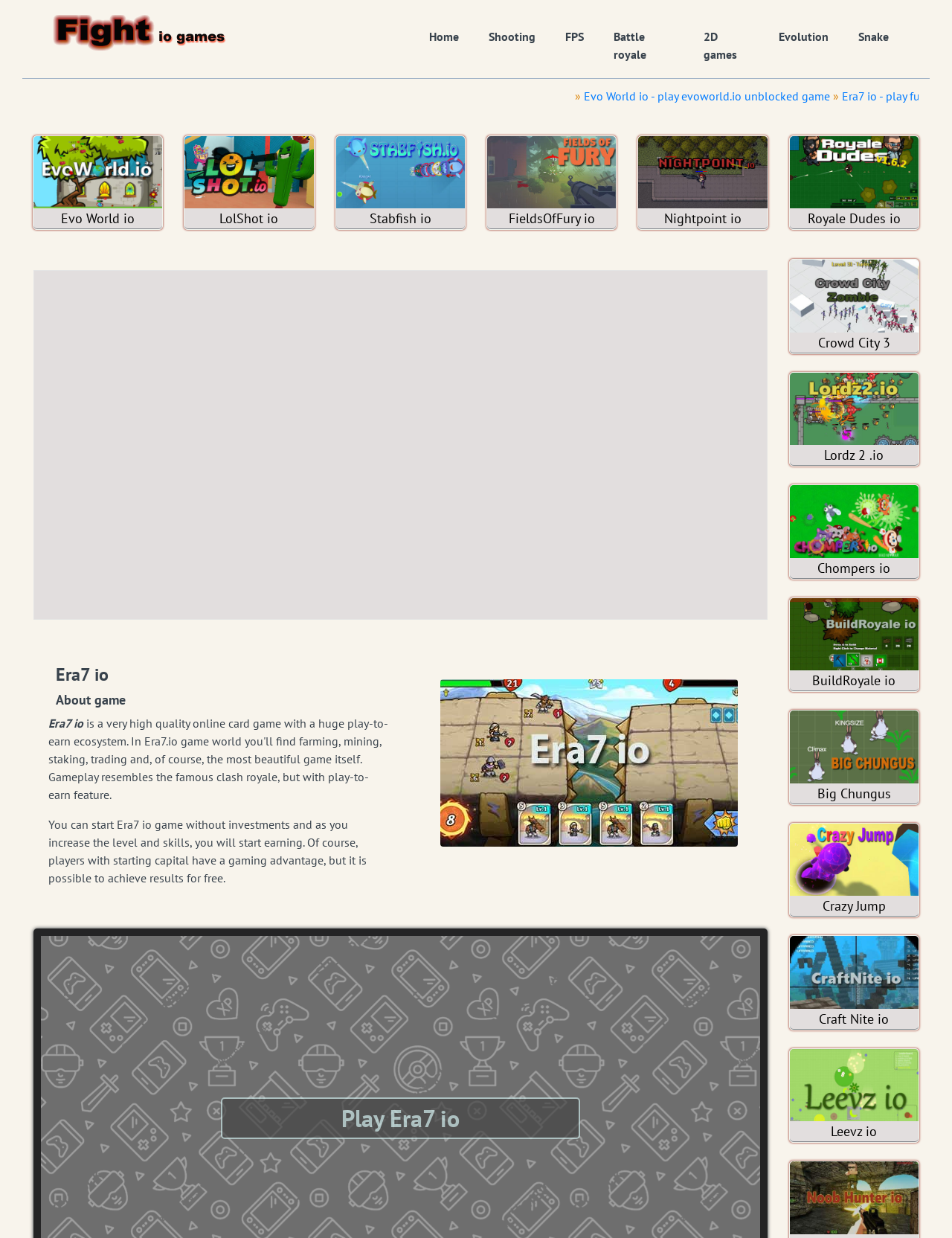Please determine the bounding box coordinates of the area that needs to be clicked to complete this task: 'Play the 'Crowd City 3' game'. The coordinates must be four float numbers between 0 and 1, formatted as [left, top, right, bottom].

[0.829, 0.232, 0.965, 0.285]